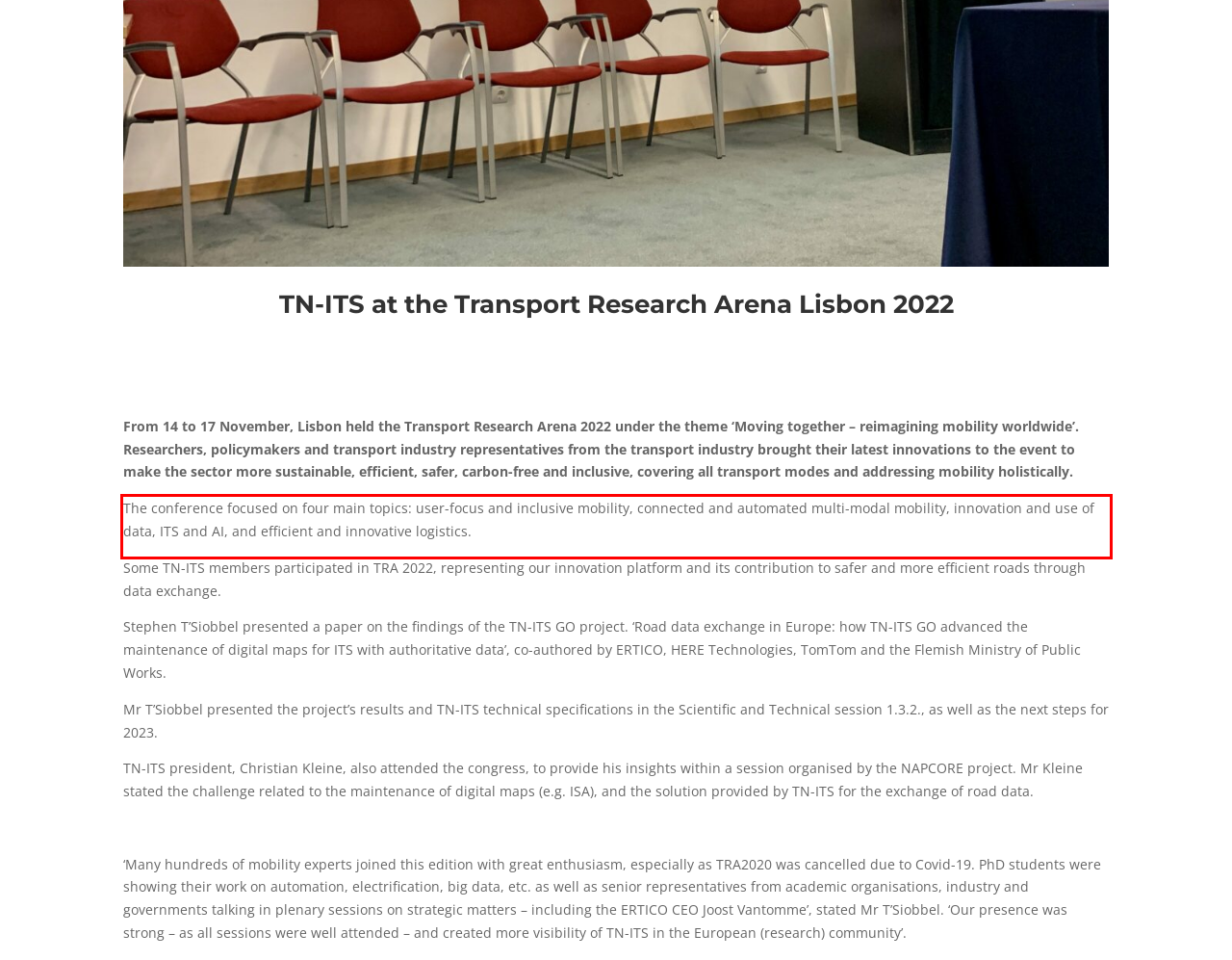With the given screenshot of a webpage, locate the red rectangle bounding box and extract the text content using OCR.

The conference focused on four main topics: user-focus and inclusive mobility, connected and automated multi-modal mobility, innovation and use of data, ITS and AI, and efficient and innovative logistics.